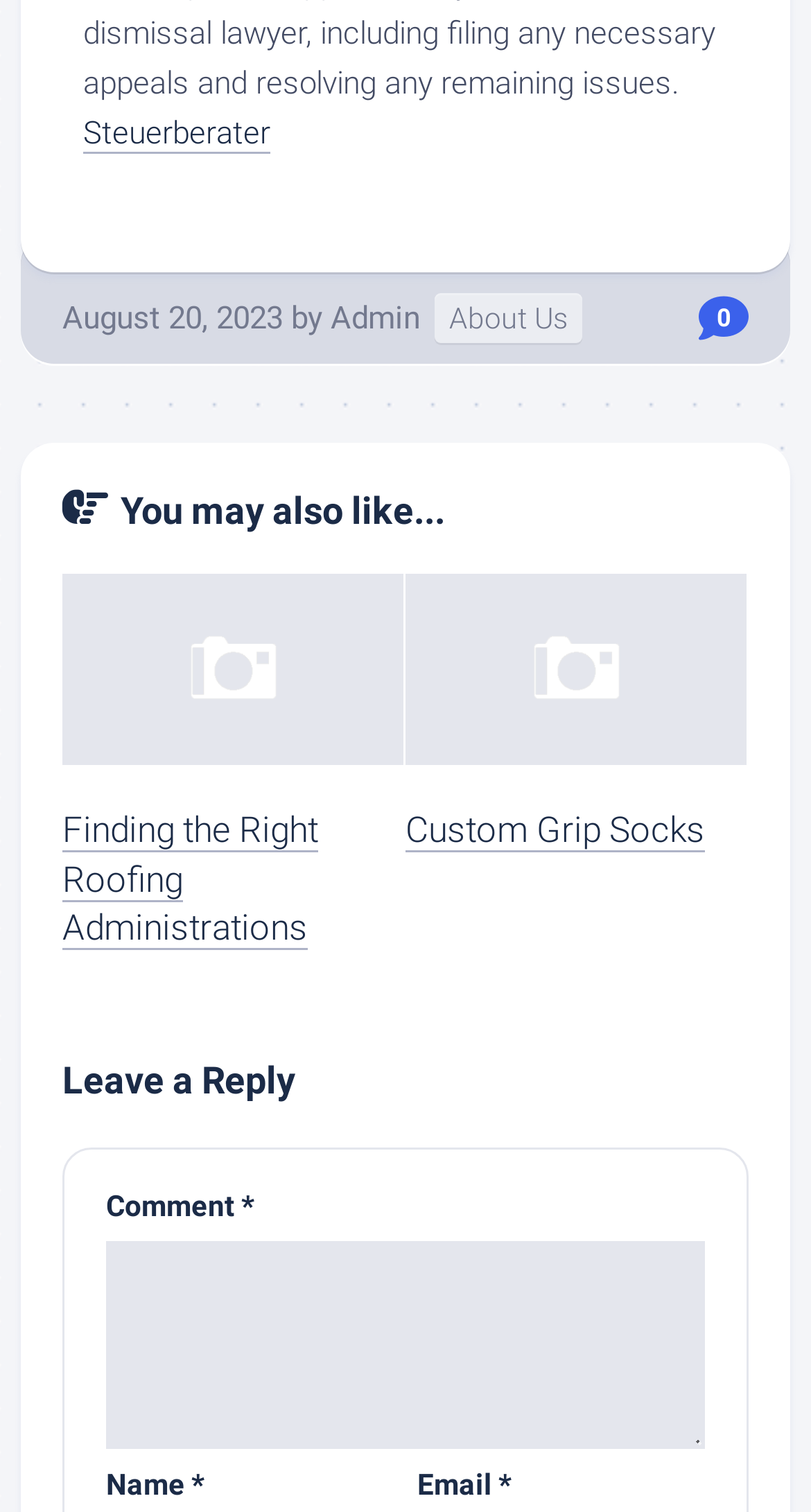Please identify the bounding box coordinates of the element that needs to be clicked to perform the following instruction: "Leave a reply".

[0.077, 0.7, 0.923, 0.731]